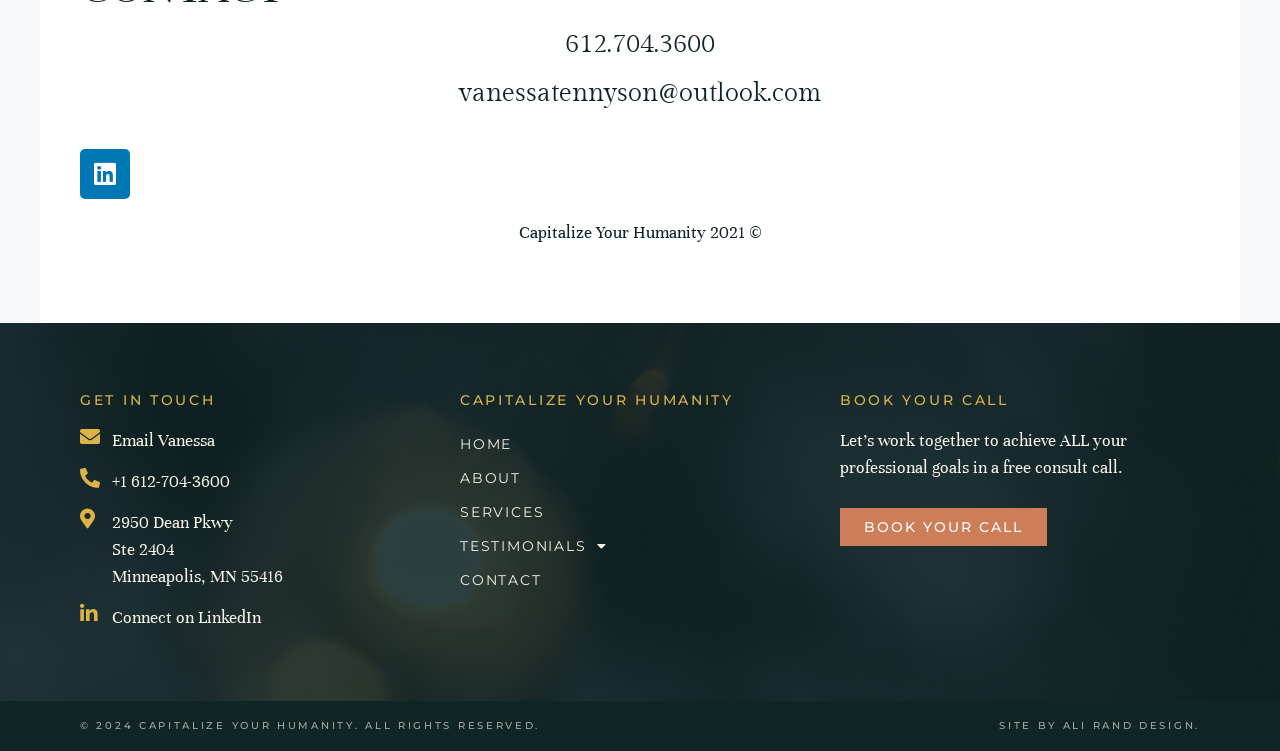Extract the bounding box coordinates of the UI element described: "Ali Rand Design". Provide the coordinates in the format [left, top, right, bottom] with values ranging from 0 to 1.

[0.83, 0.957, 0.934, 0.974]